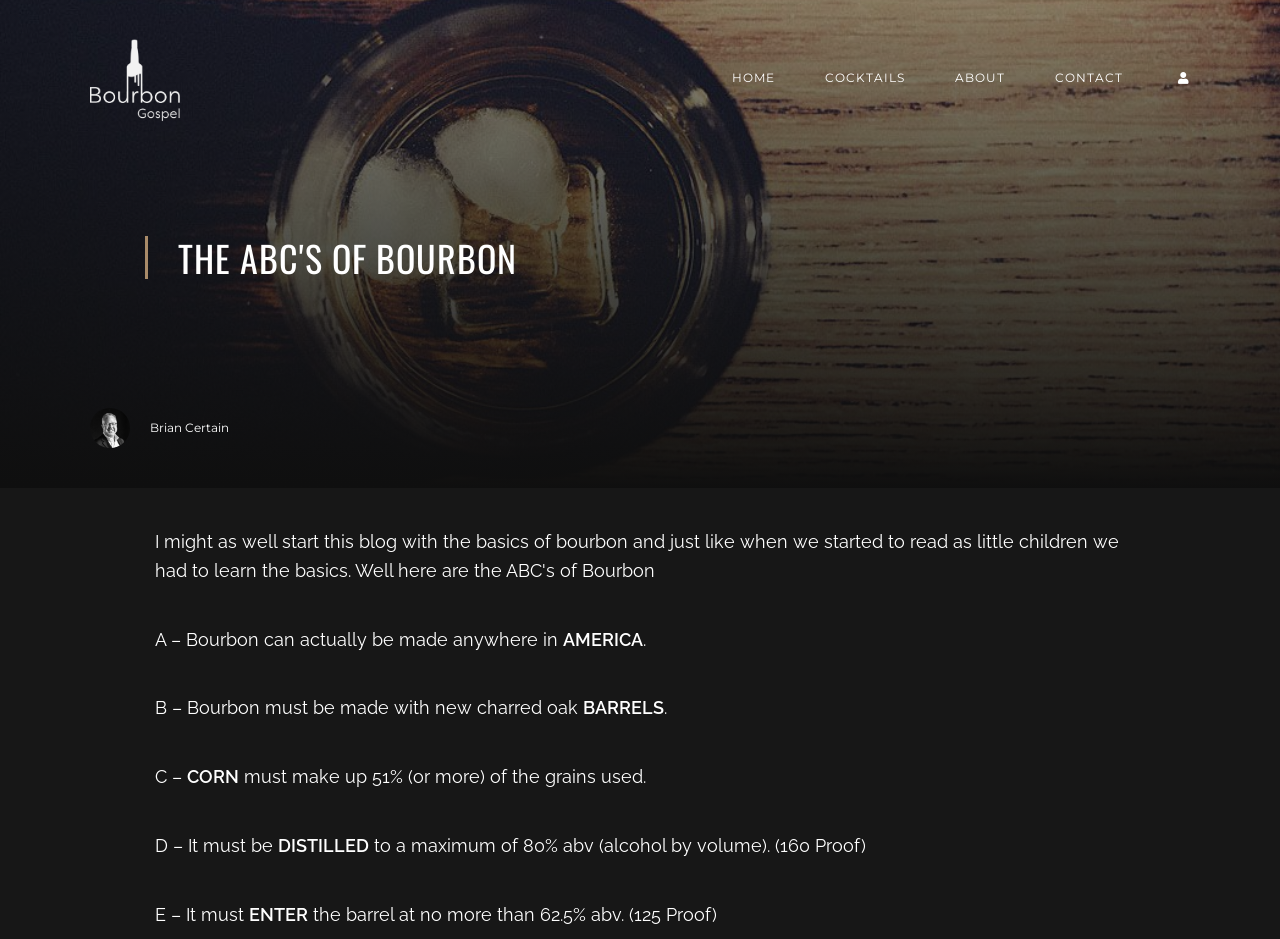What is the first requirement for bourbon?
Provide a detailed and well-explained answer to the question.

The first requirement for bourbon can be found in the list of requirements on the webpage, where it says 'A – Bourbon can actually be made anywhere in AMERICA'. This indicates that one of the requirements for bourbon is that it can be made anywhere in America.